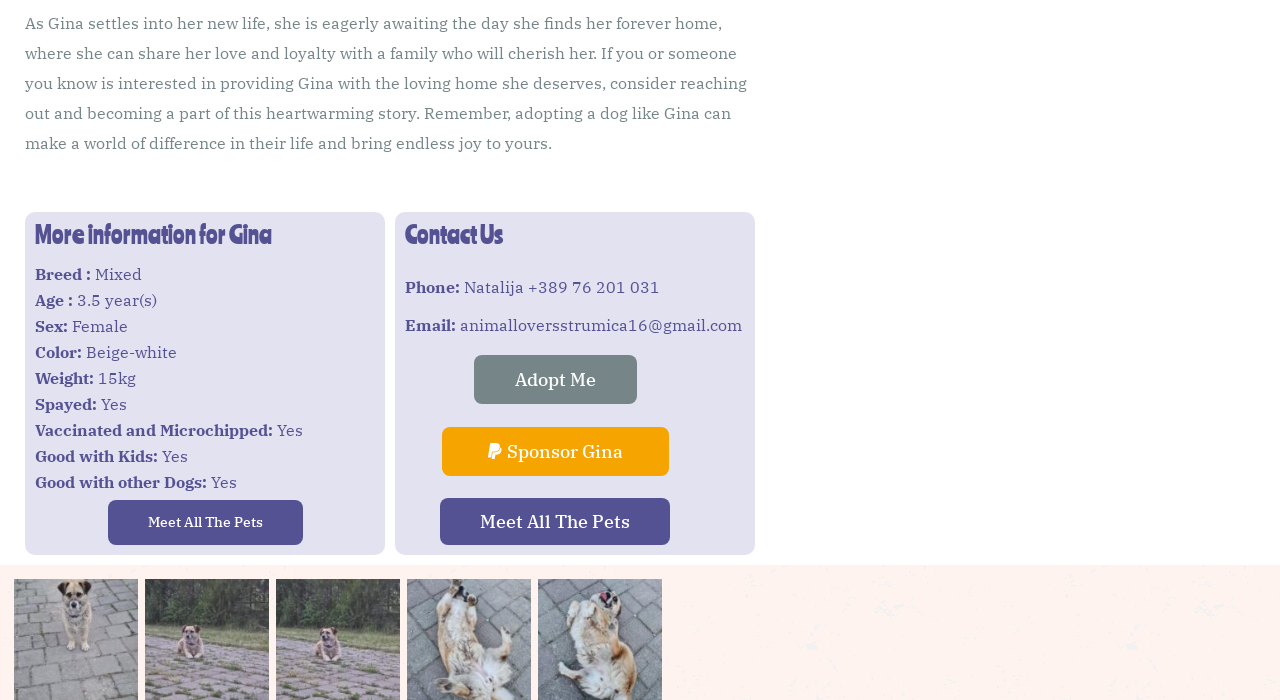Provide a short answer to the following question with just one word or phrase: What is Gina's breed?

Mixed